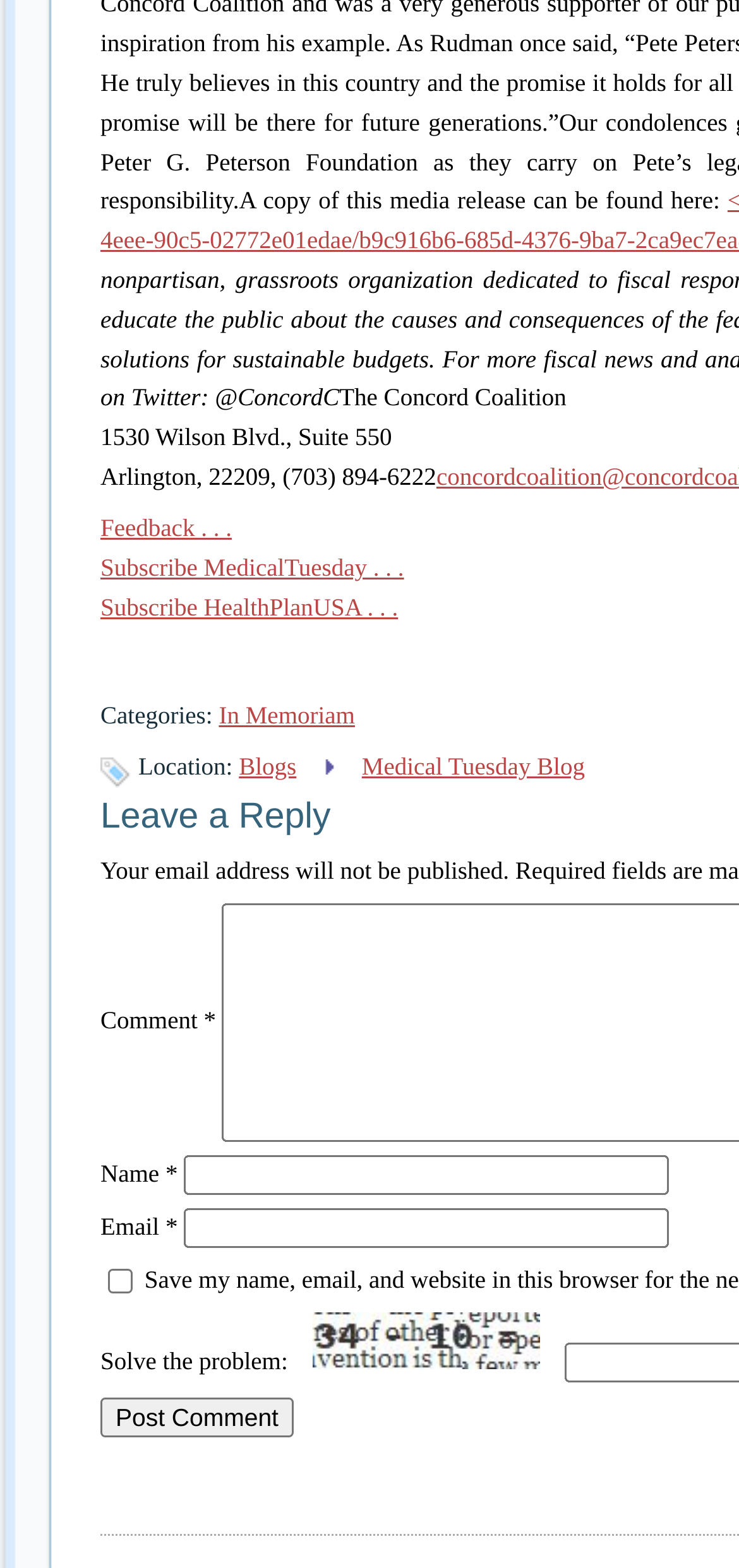Provide a brief response to the question using a single word or phrase: 
What is required to post a comment?

Name and Email